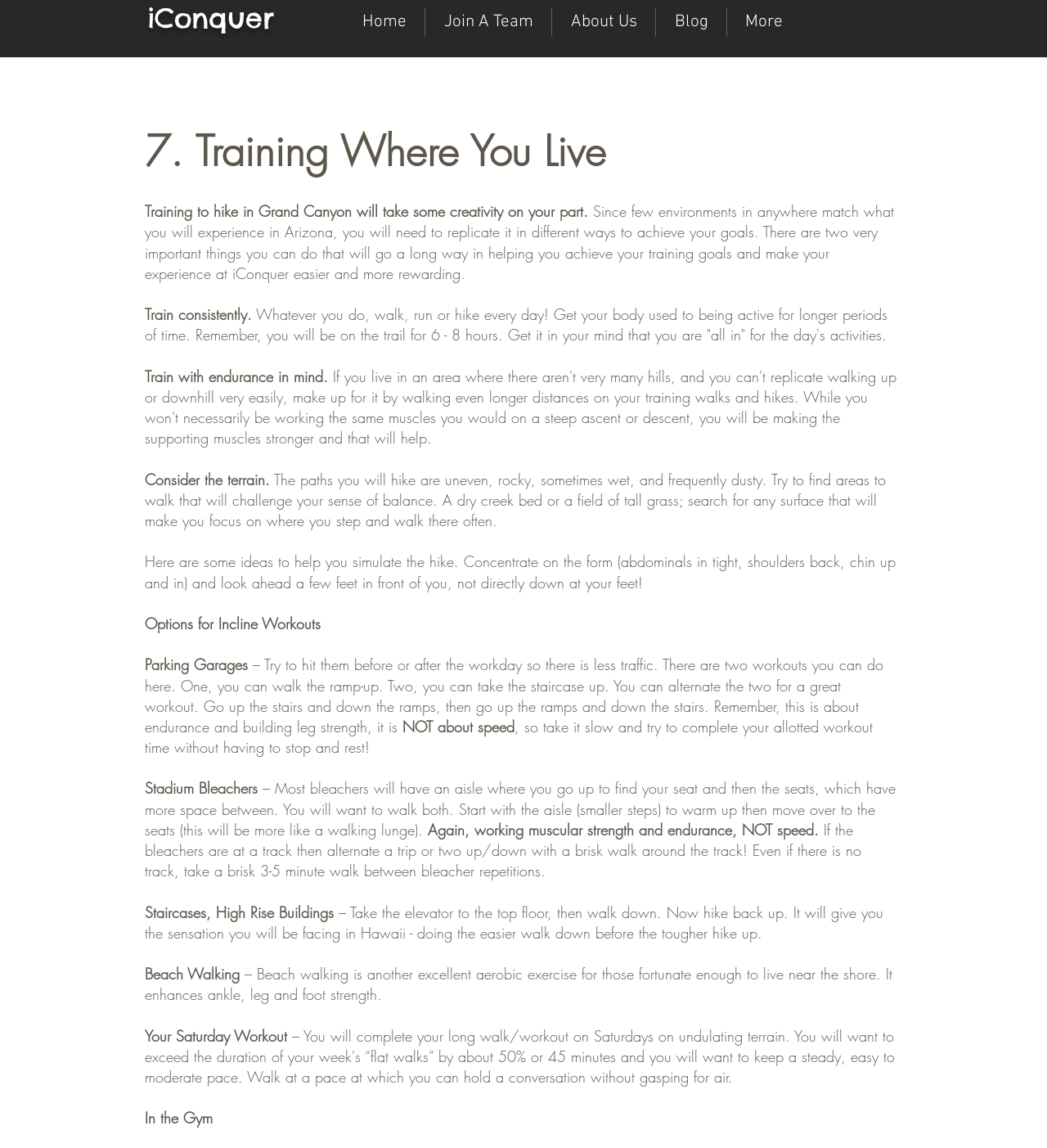Provide a brief response using a word or short phrase to this question:
What are some options for incline workouts?

Parking Garages, Stadium Bleachers, Staircases